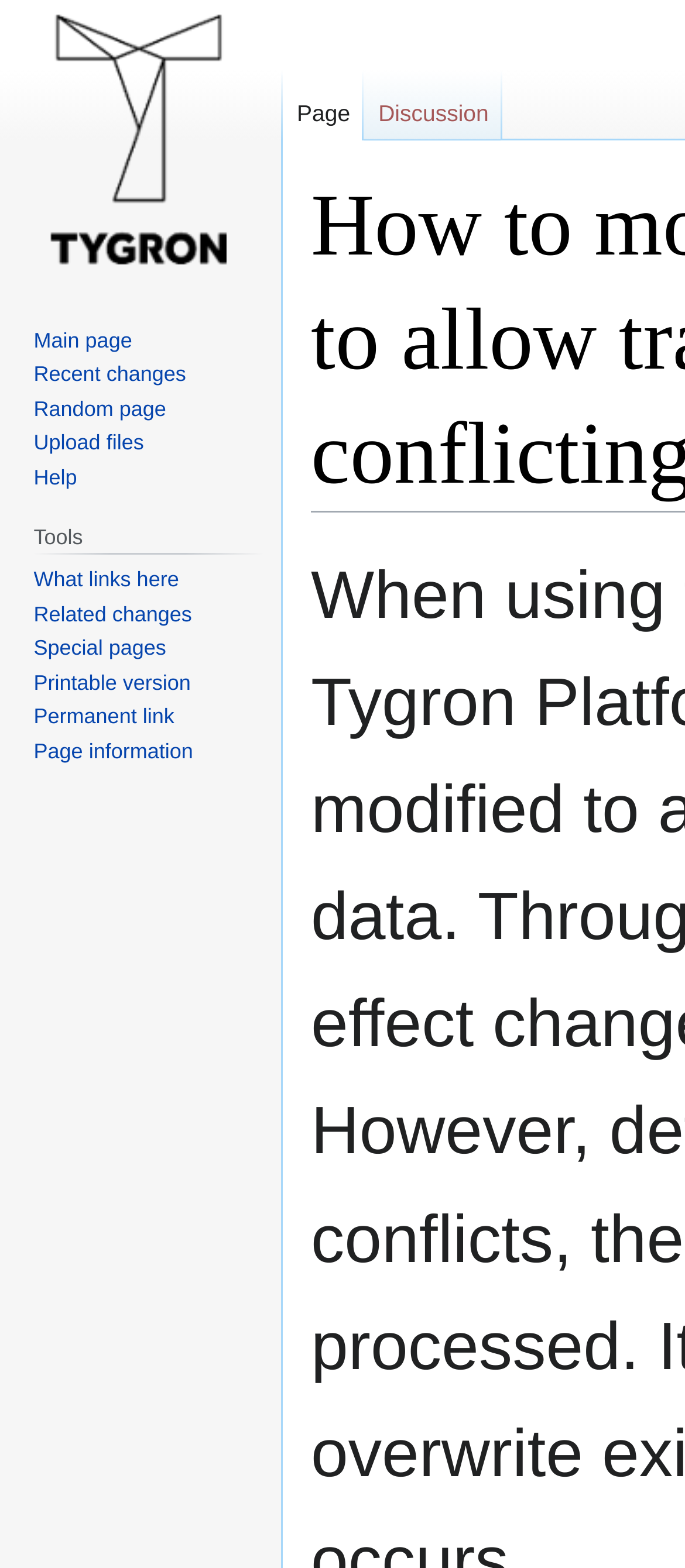Respond with a single word or phrase to the following question: How many navigation sections are there?

3